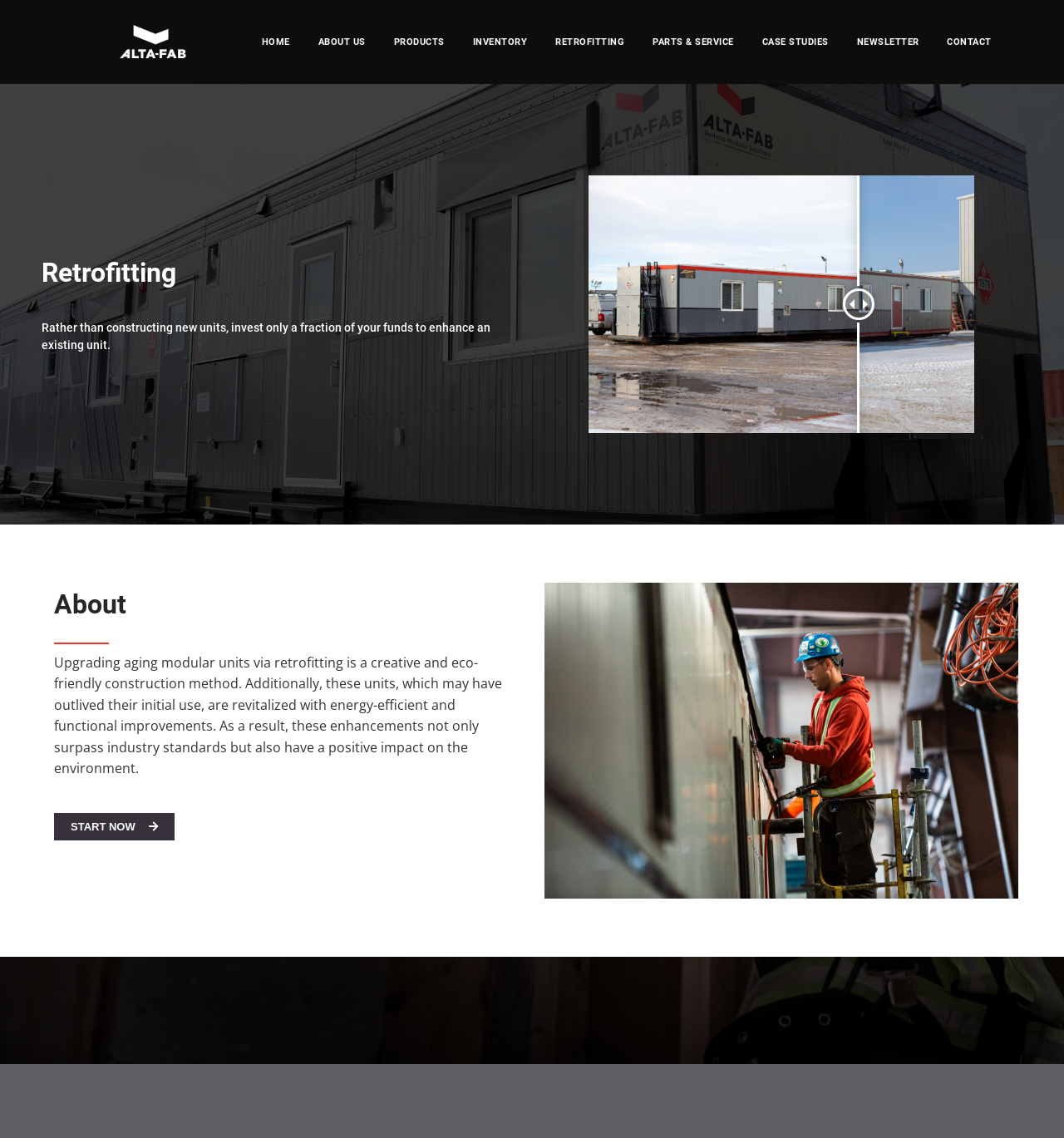Offer a comprehensive description of the webpage’s content and structure.

The webpage is about Retrofitting Modular Alberta Repair, specifically highlighting the benefits of upgrading existing buildings with modern features. At the top, there is a navigation menu with 9 links: HOME, ABOUT US, PRODUCTS, INVENTORY, RETROFITTING, PARTS & SERVICE, CASE STUDIES, NEWSLETTER, and CONTACT. 

Below the navigation menu, there is a large header section that spans the entire width of the page. Within this section, there are two headings: "Modular Alberta Repair Retrofitting" and "Retrofitting". The first heading is larger and more prominent, while the second heading is smaller and appears below it. There is also a brief paragraph of text that explains the benefits of retrofitting, stating that it's a cost-effective way to enhance existing units.

To the right of the header section, there are two images that appear to be identical, taking up a significant portion of the page. 

Further down the page, there is a section with a heading "About" and a block of text that explains the benefits of retrofitting in more detail. The text describes retrofitting as a creative and eco-friendly construction method that not only surpasses industry standards but also has a positive impact on the environment. Below this text, there is a "START NOW" link.

On the right side of this section, there is a large image with a caption "Alta-Fab Alberta Modular Wellsite Accommodations". 

At the very bottom of the page, there is a repeated heading "Modular Alberta Repair Retrofitting", which appears to be a footer element.